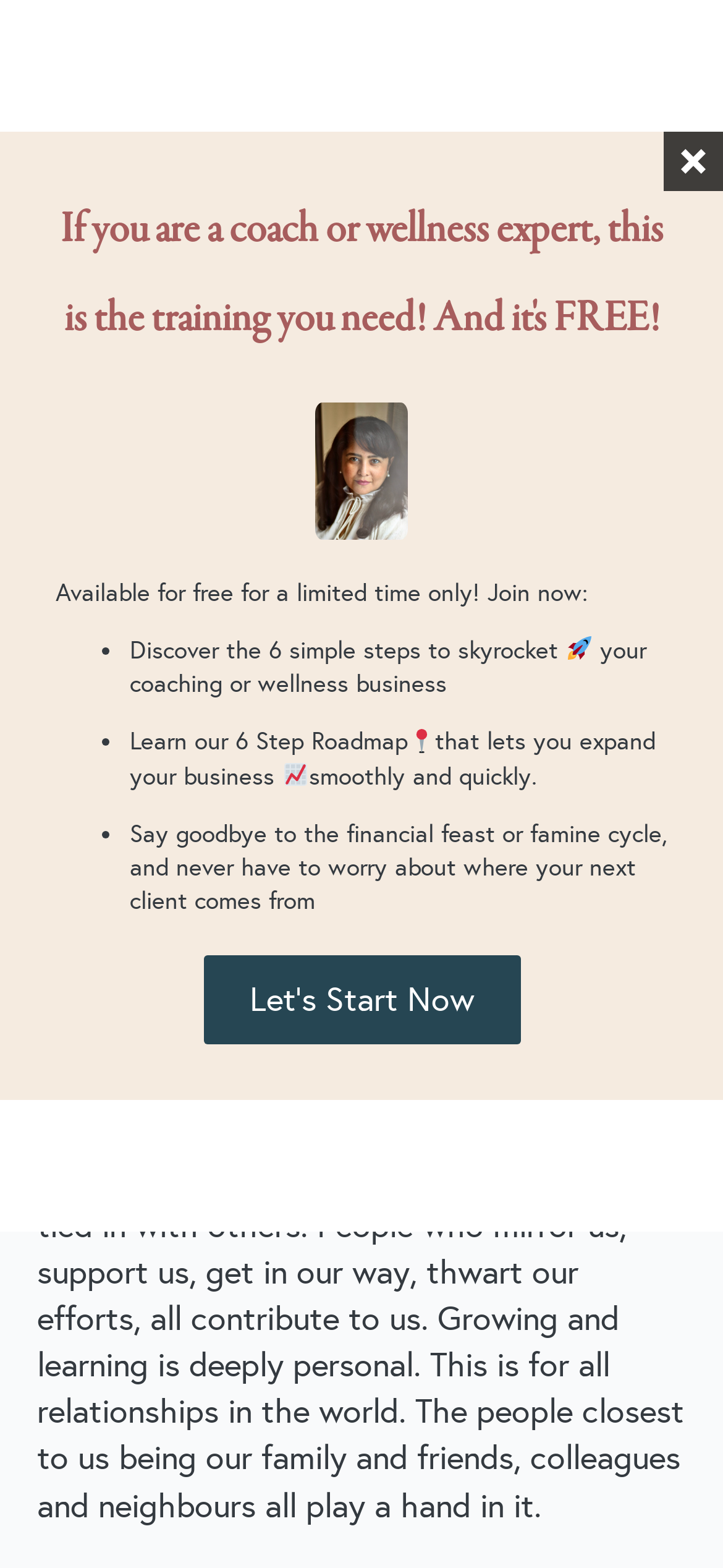Answer the question using only one word or a concise phrase: How many comments are there on the webpage?

2 Comments